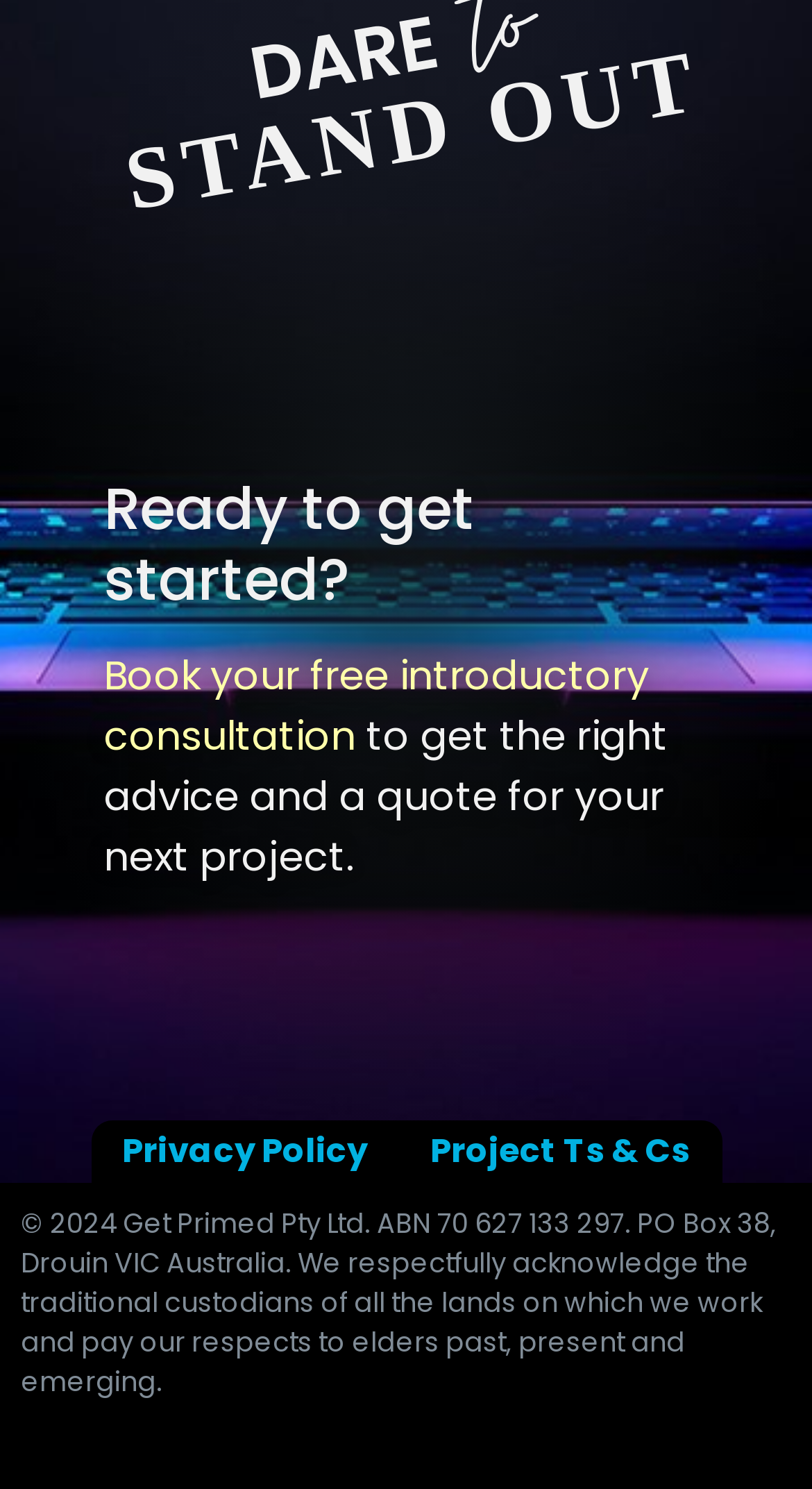Please determine the bounding box of the UI element that matches this description: Book your free introductory consultation. The coordinates should be given as (top-left x, top-left y, bottom-right x, bottom-right y), with all values between 0 and 1.

[0.128, 0.435, 0.8, 0.513]